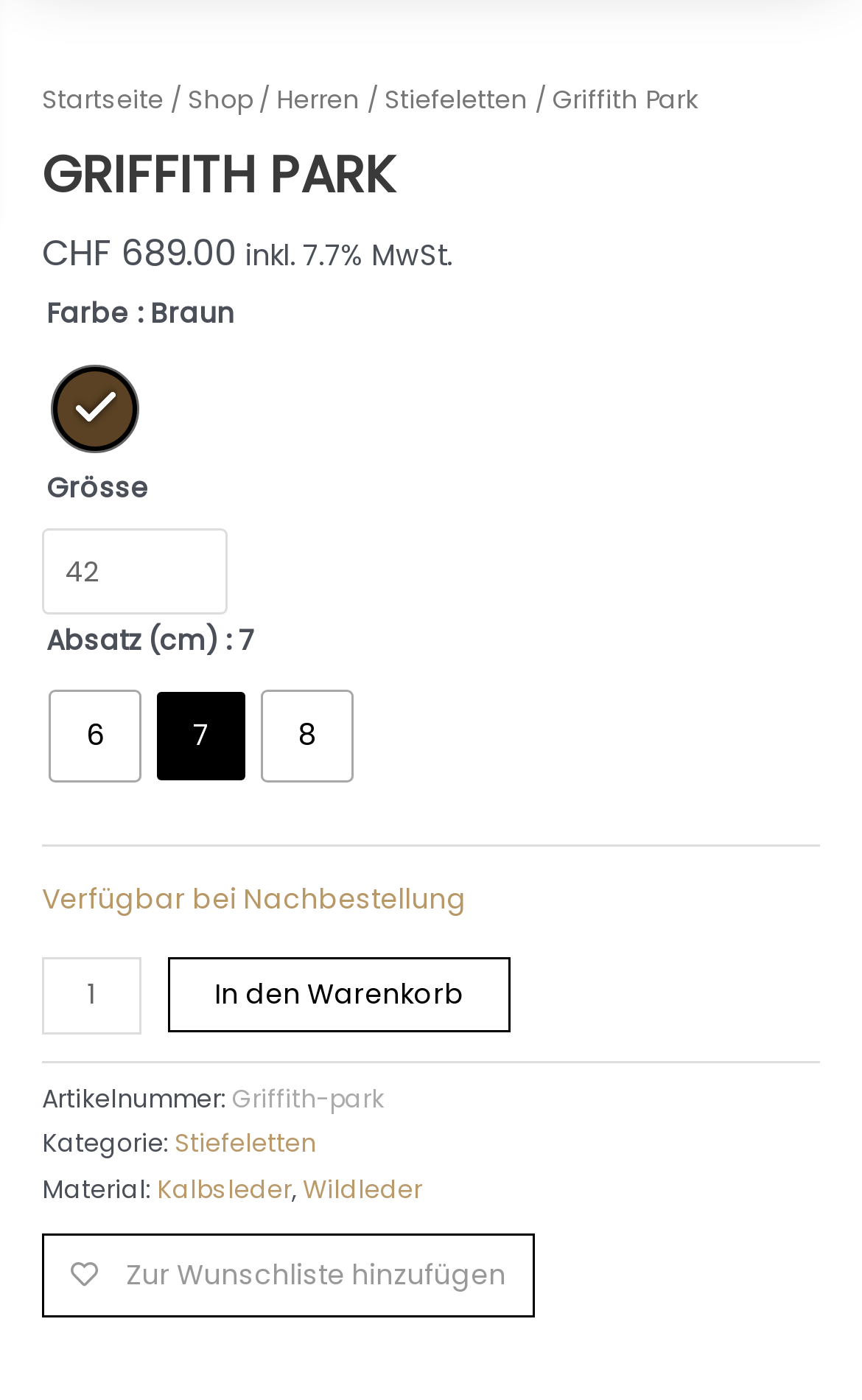Please specify the bounding box coordinates in the format (top-left x, top-left y, bottom-right x, bottom-right y), with all values as floating point numbers between 0 and 1. Identify the bounding box of the UI element described by: 7

[0.182, 0.494, 0.285, 0.557]